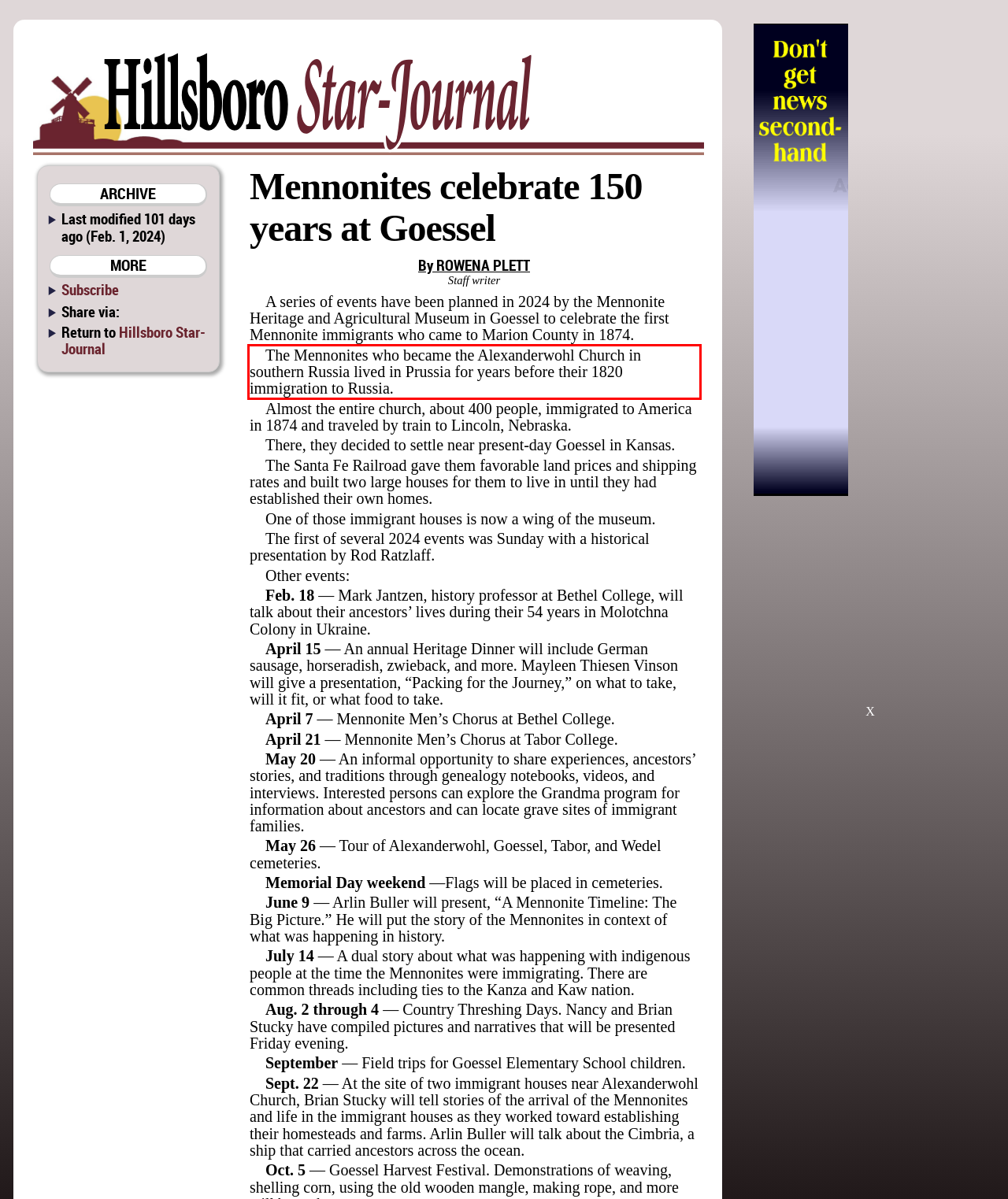Identify the text inside the red bounding box on the provided webpage screenshot by performing OCR.

The Mennonites who became the Alexanderwohl Church in southern Russia lived in Prussia for years before their 1820 immigration to Russia.